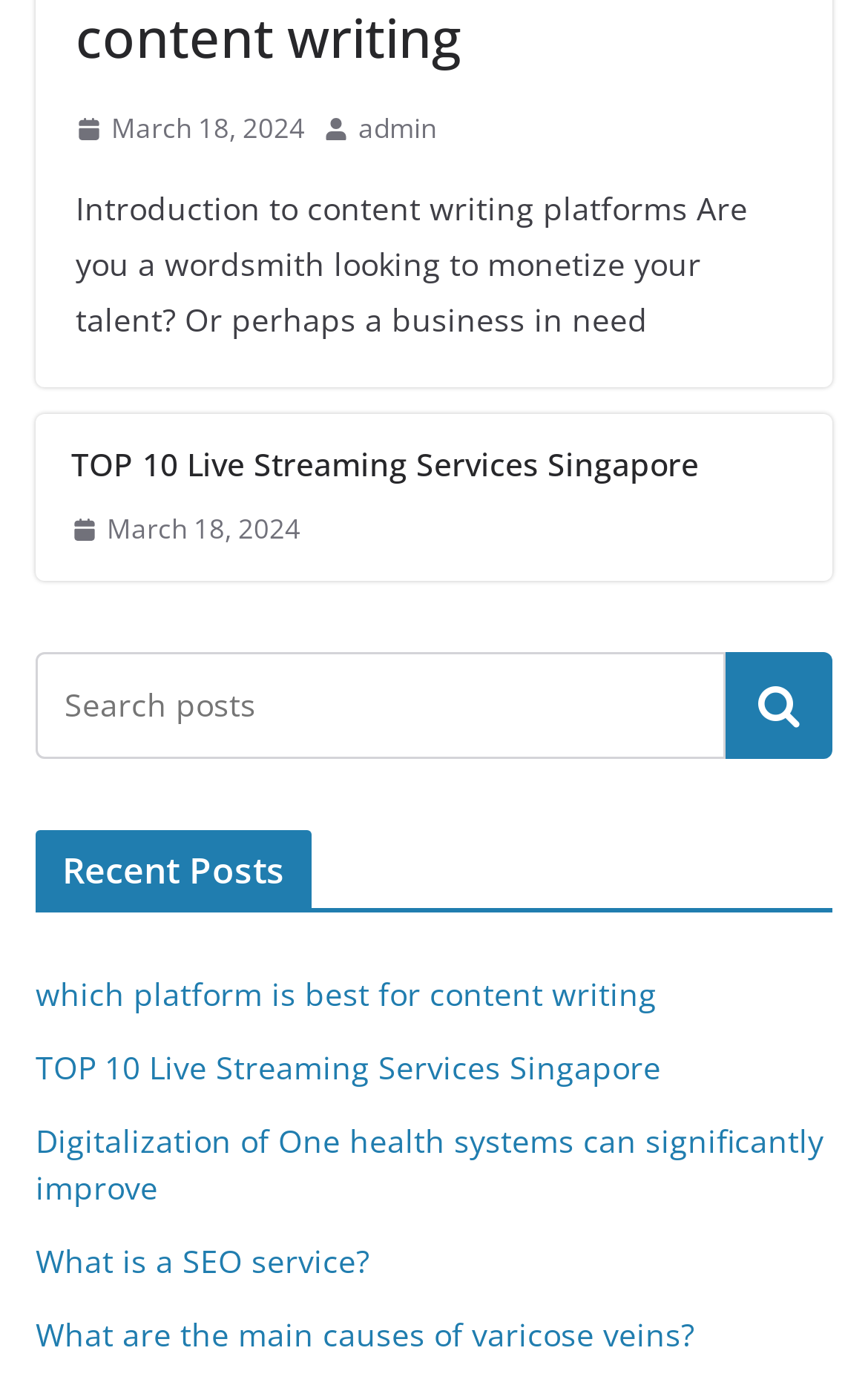Specify the bounding box coordinates of the element's region that should be clicked to achieve the following instruction: "search for something". The bounding box coordinates consist of four float numbers between 0 and 1, in the format [left, top, right, bottom].

[0.041, 0.469, 0.836, 0.547]